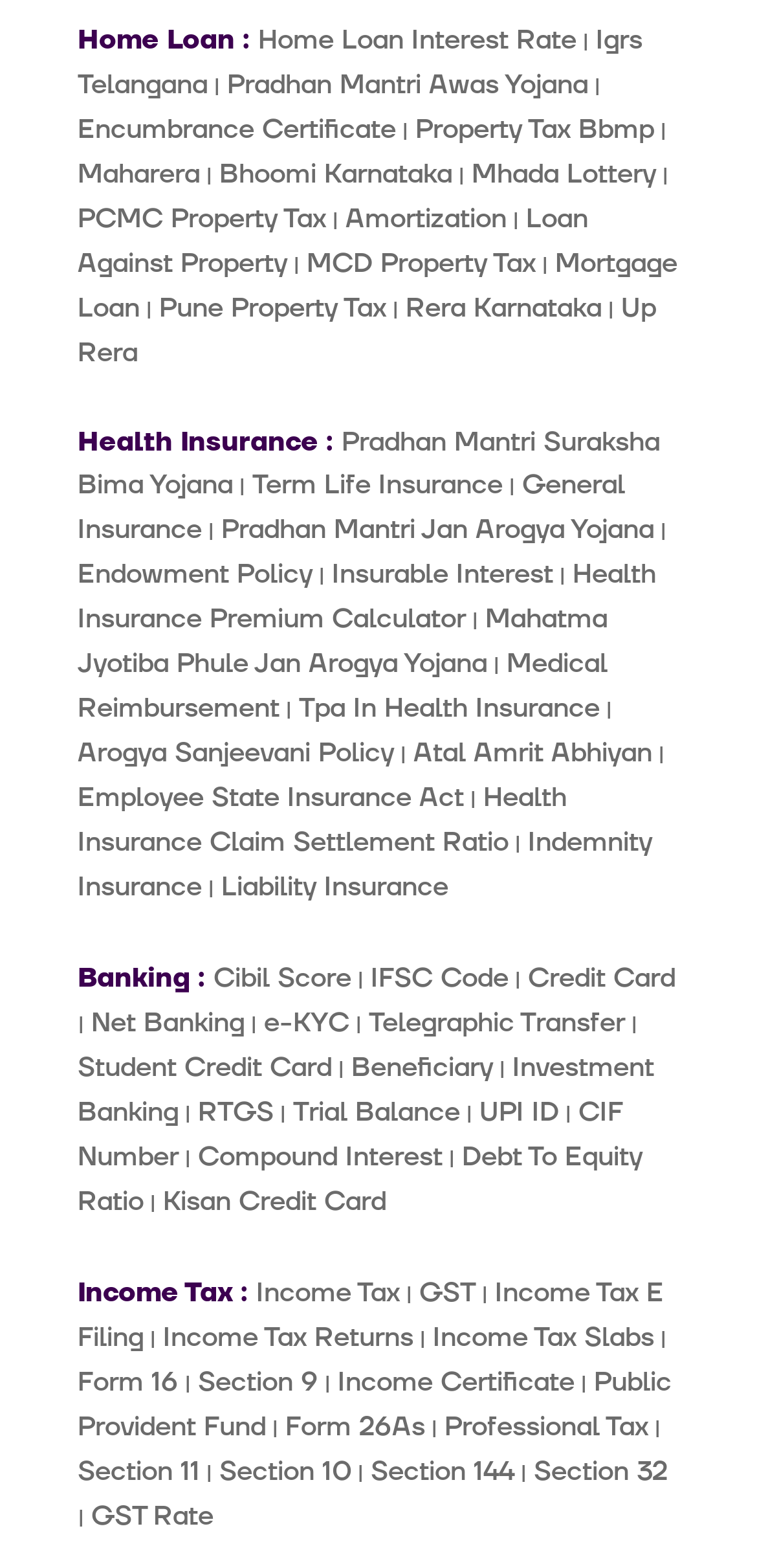Pinpoint the bounding box coordinates of the area that should be clicked to complete the following instruction: "Learn about Income Tax E Filing". The coordinates must be given as four float numbers between 0 and 1, i.e., [left, top, right, bottom].

[0.103, 0.813, 0.877, 0.865]